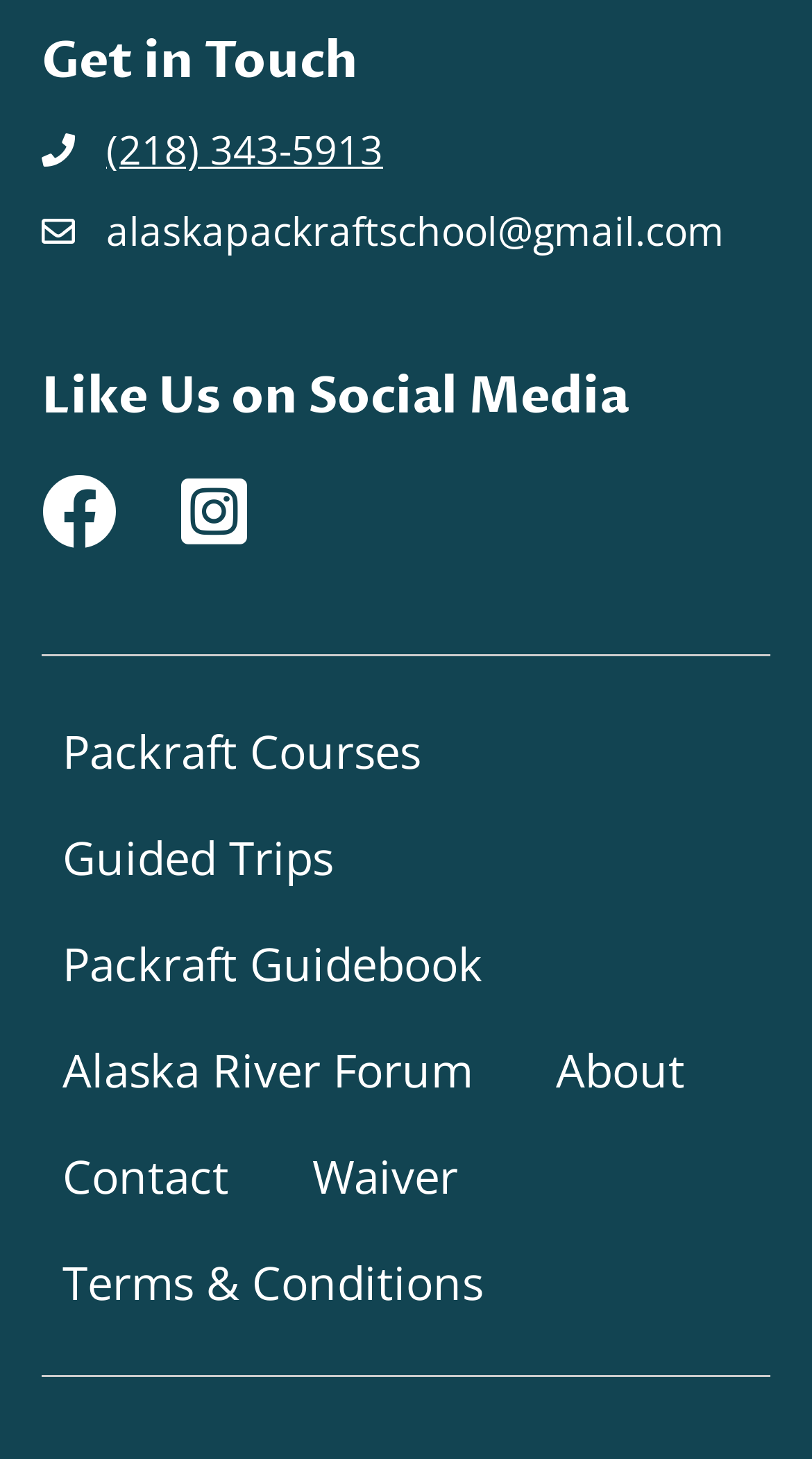Analyze the image and answer the question with as much detail as possible: 
How many links are in the navigation menu?

The navigation menu is located at the bottom of the webpage and is represented by a navigation element with the label 'Menu'. Within this menu, there are 9 link elements, each corresponding to a different page or section of the website.